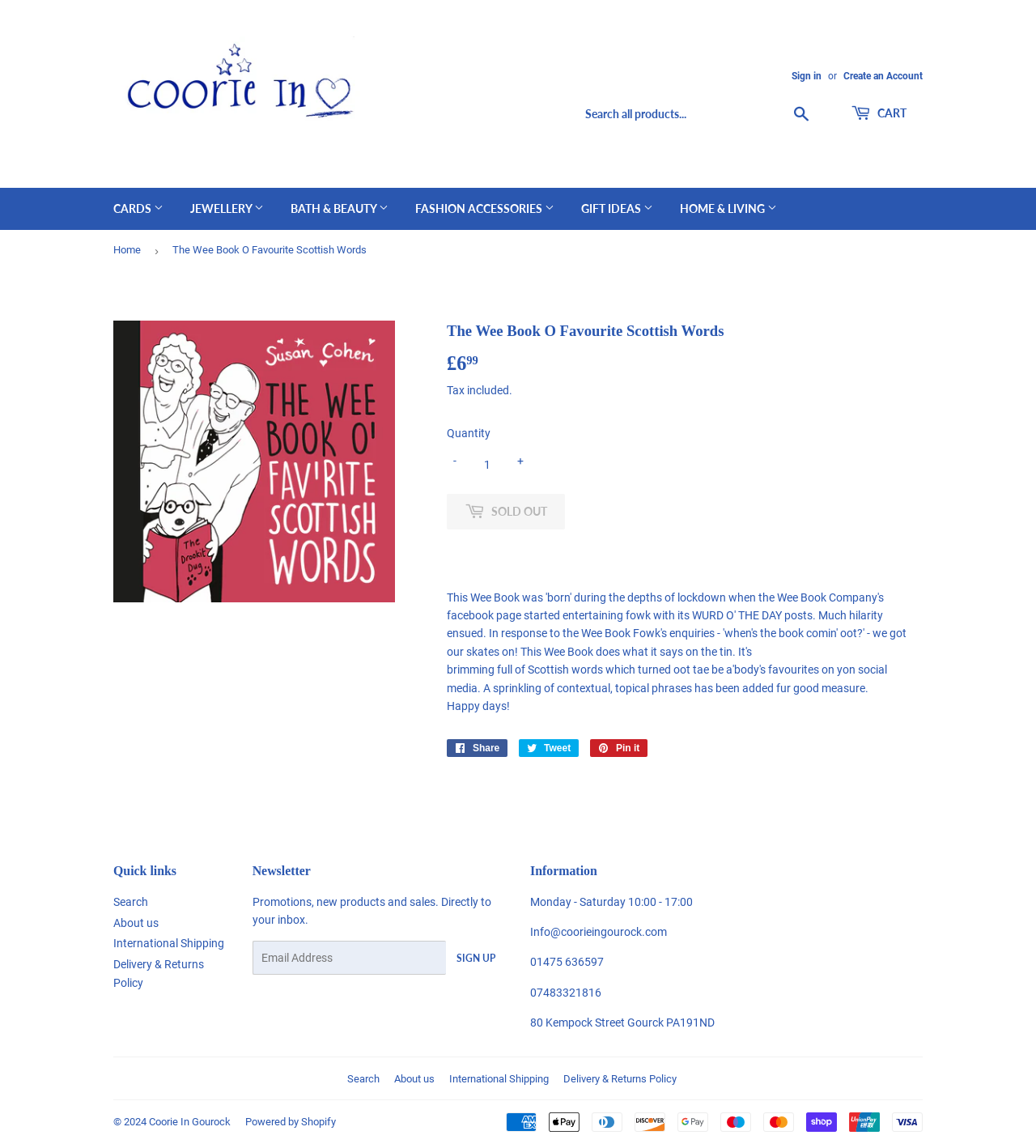Use a single word or phrase to respond to the question:
What is the purpose of the 'Sign in' link?

To sign in to an account